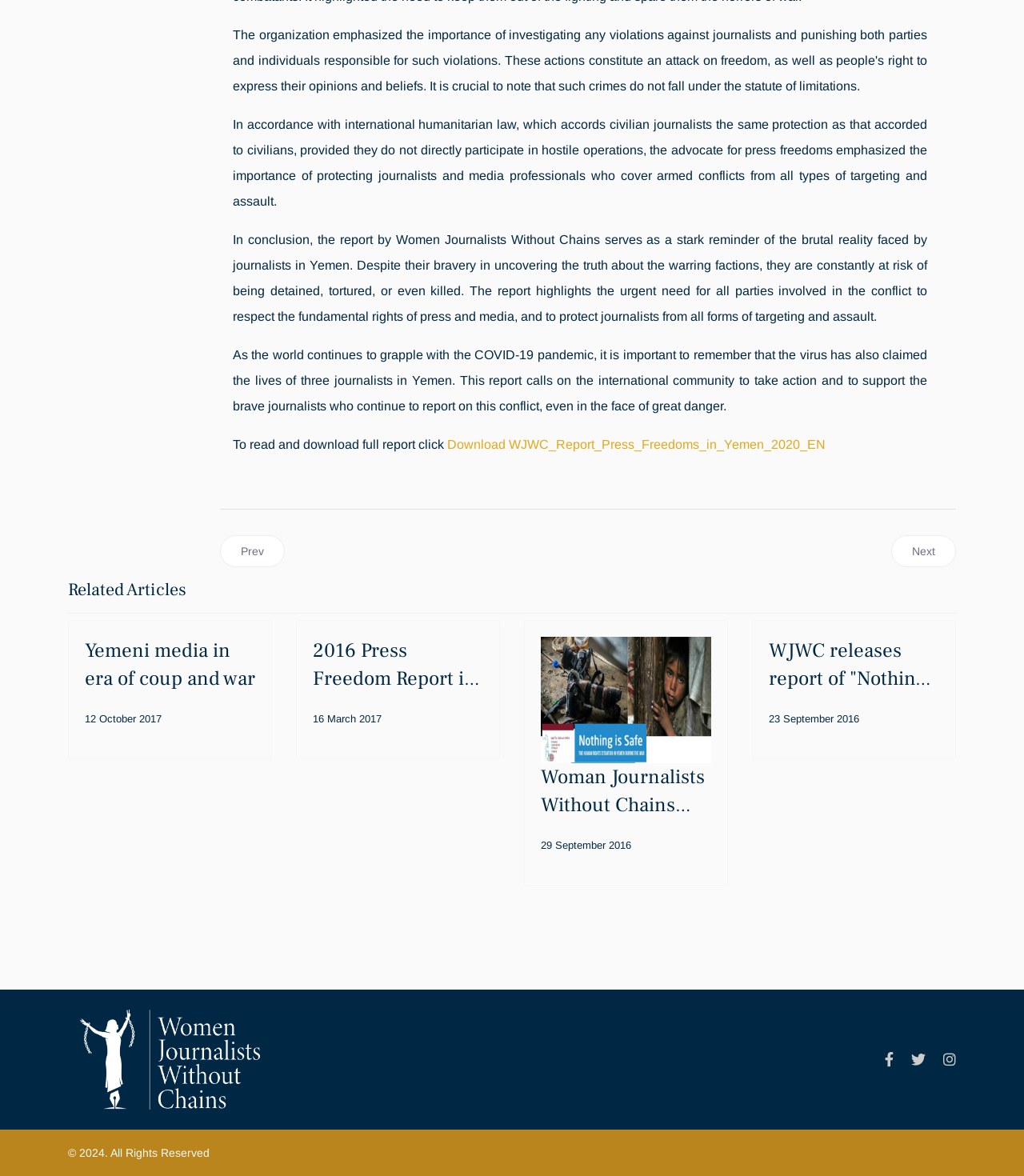Determine the bounding box coordinates for the area you should click to complete the following instruction: "View the related article 'Yemeni media in era of coup and war'".

[0.083, 0.541, 0.249, 0.589]